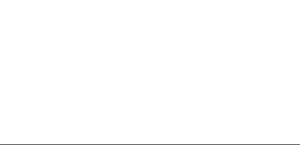What is the hospital's commitment?
Look at the image and respond with a one-word or short phrase answer.

Enhancing prenatal education